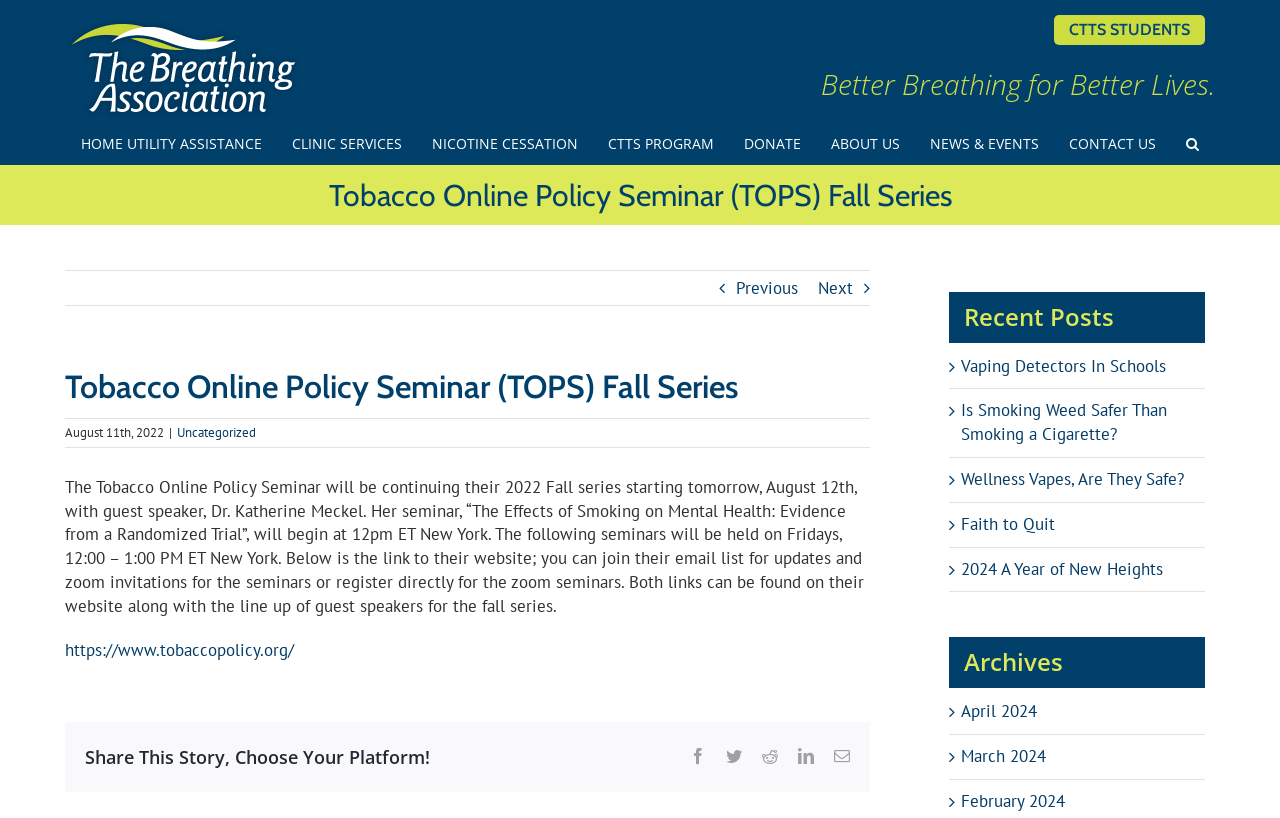What is the name of the seminar series?
Please describe in detail the information shown in the image to answer the question.

I found the answer by looking at the heading element with the text 'Tobacco Online Policy Seminar (TOPS) Fall Series' which is located at the top of the webpage.